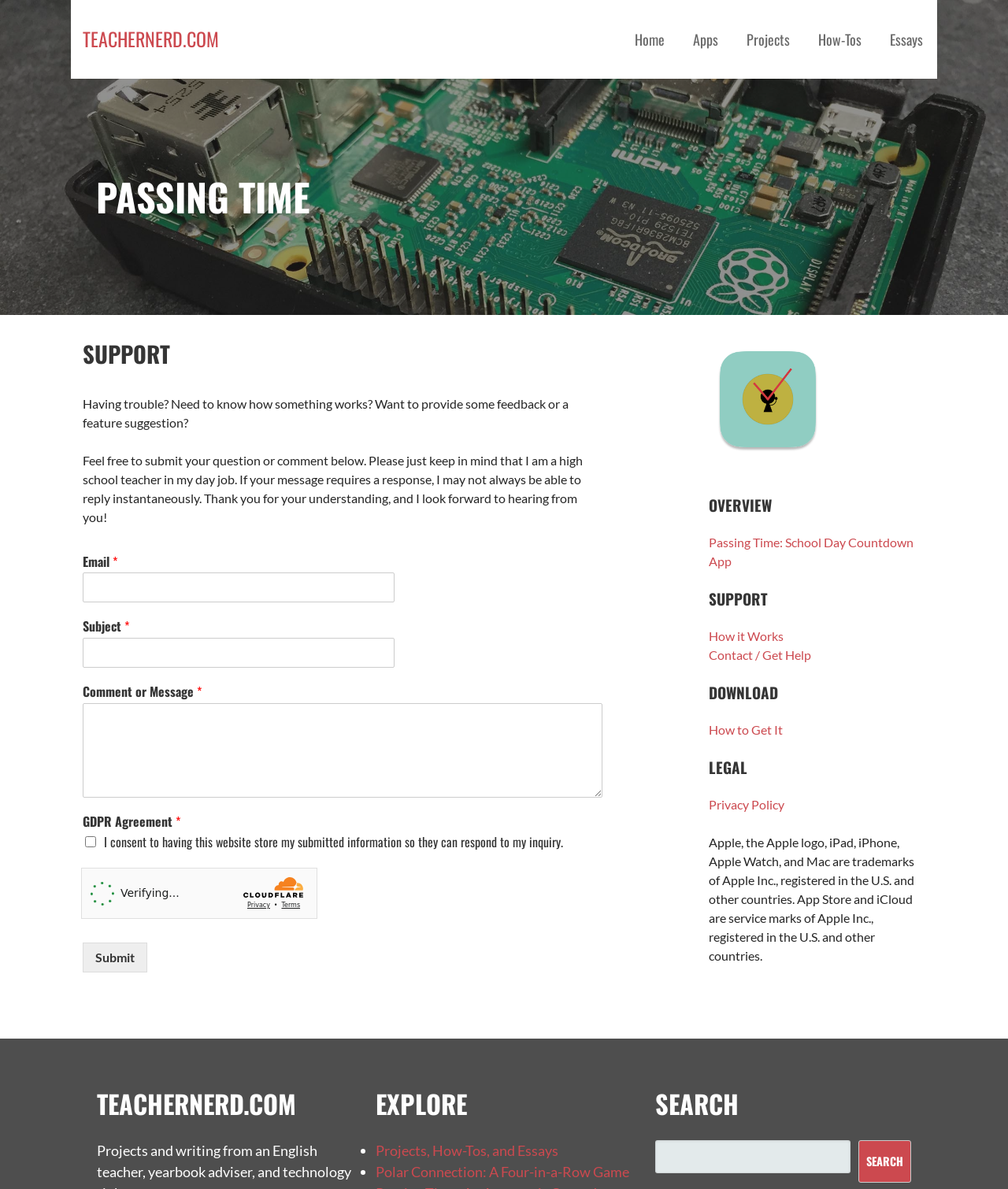What is the name of the app mentioned on the webpage?
From the image, respond with a single word or phrase.

Passing Time